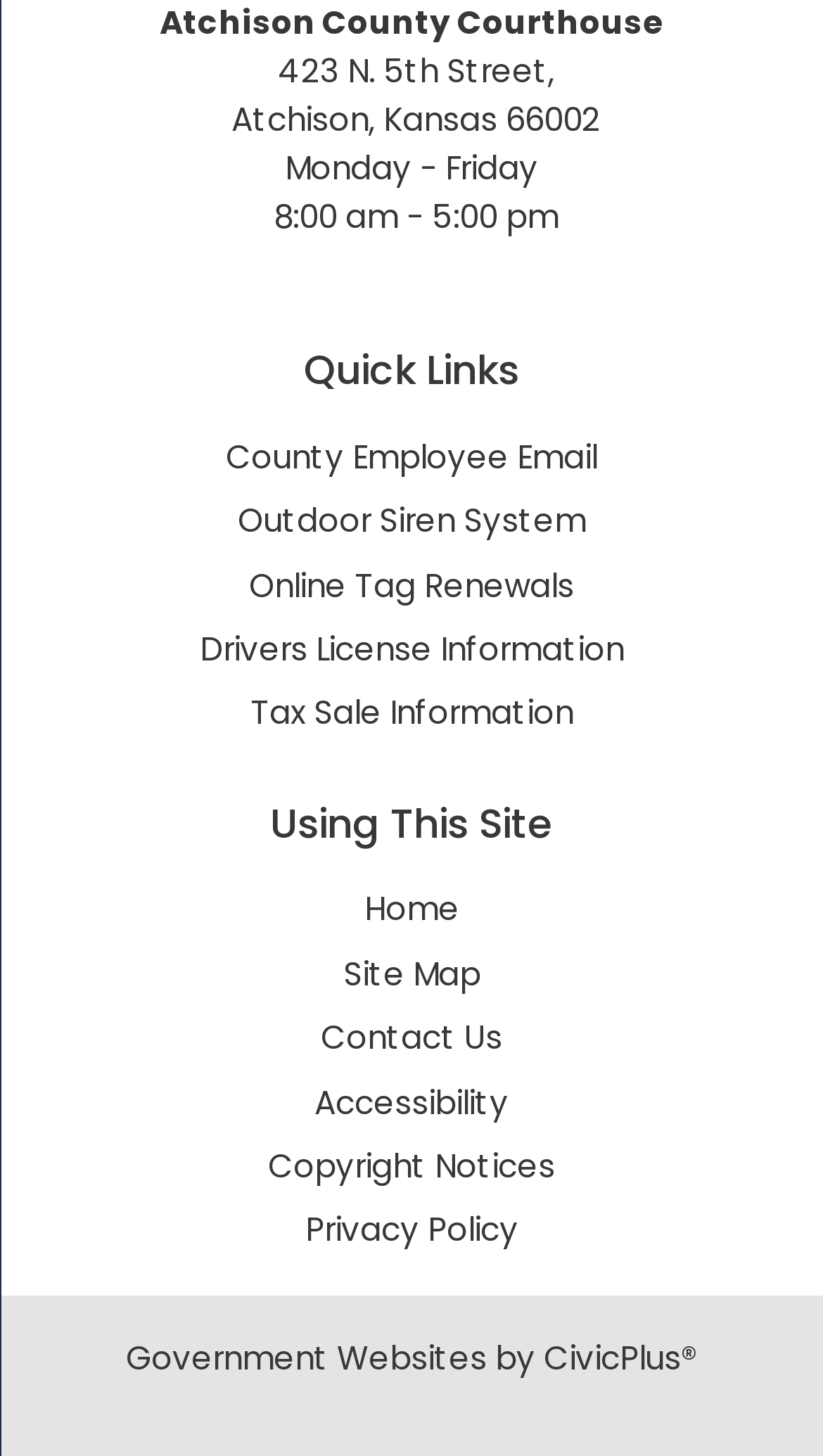Identify the bounding box coordinates for the region to click in order to carry out this instruction: "go to County Employee Email". Provide the coordinates using four float numbers between 0 and 1, formatted as [left, top, right, bottom].

[0.274, 0.298, 0.726, 0.329]